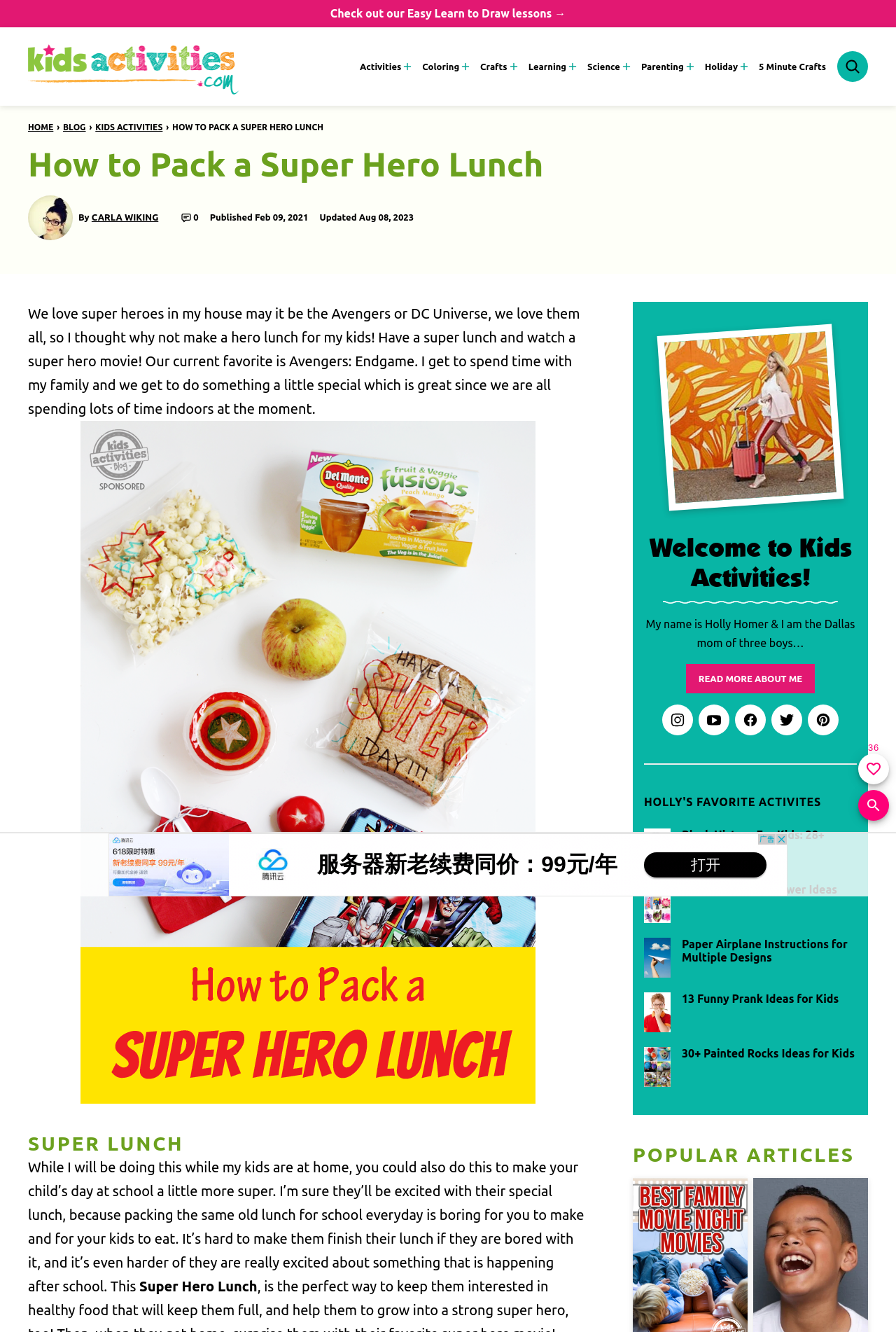What is the purpose of packing a super hero lunch?
Provide a well-explained and detailed answer to the question.

The author suggests packing a super hero lunch to make lunchtime more exciting and special for their kids, rather than the usual boring lunch.